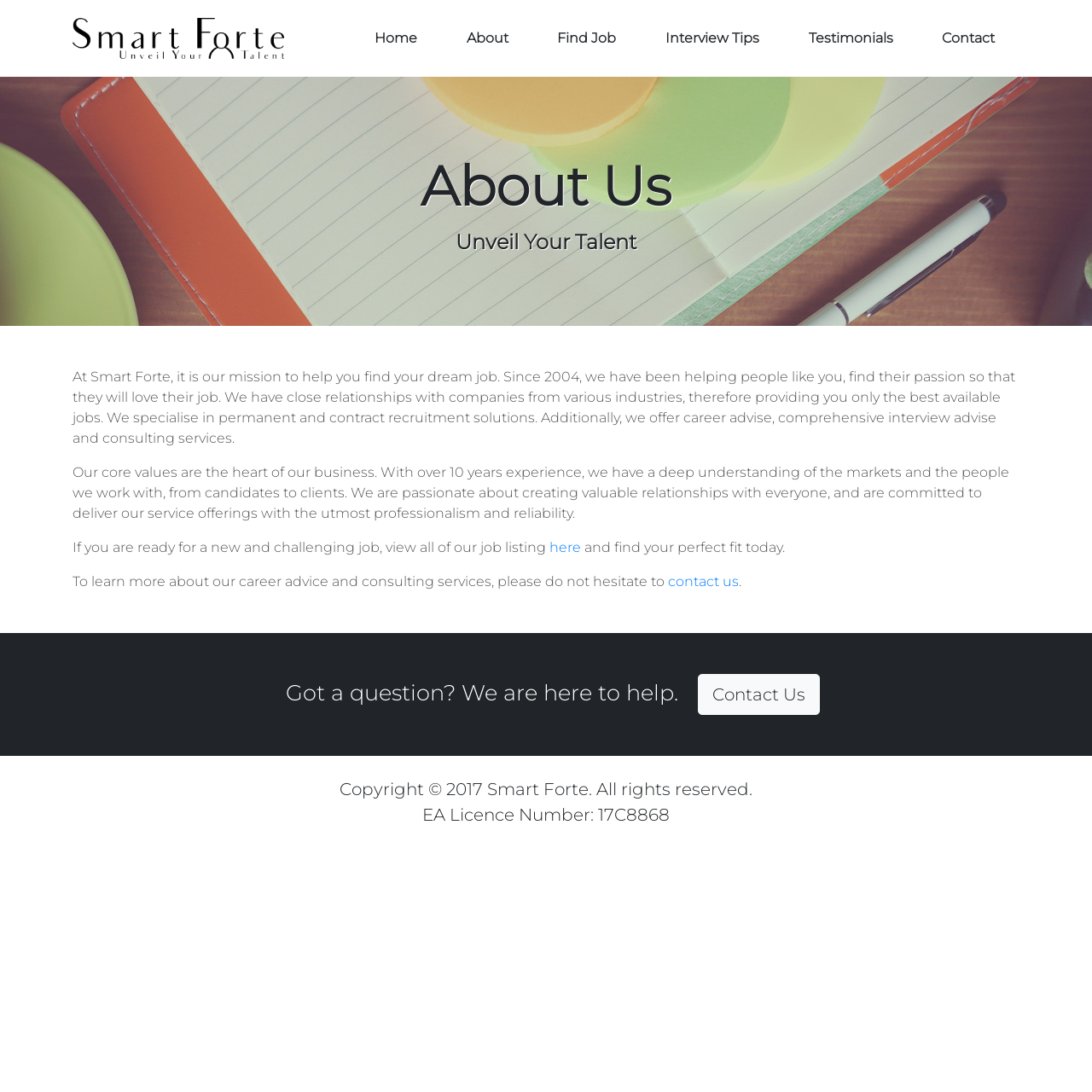Please specify the bounding box coordinates of the clickable region to carry out the following instruction: "Contact us". The coordinates should be four float numbers between 0 and 1, in the format [left, top, right, bottom].

[0.612, 0.525, 0.677, 0.54]